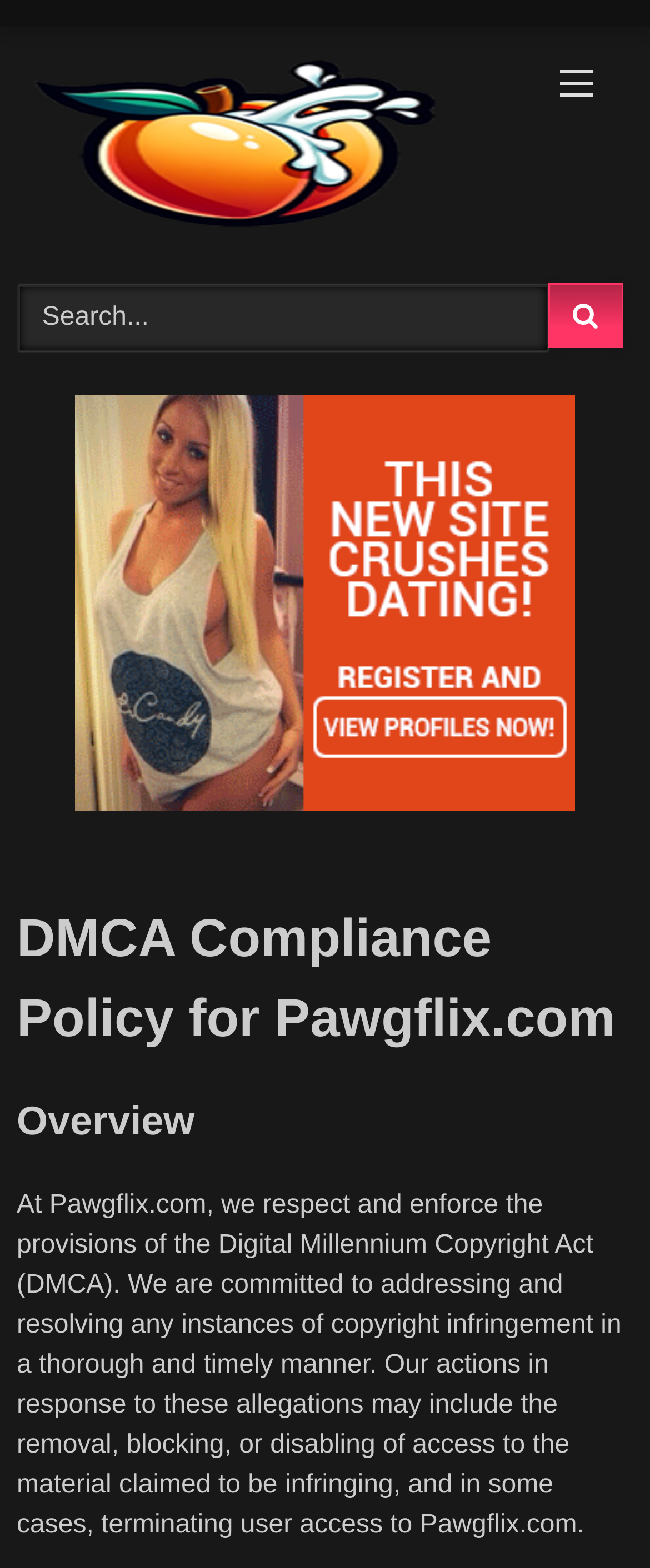Locate the bounding box of the UI element based on this description: "value=""". Provide four float numbers between 0 and 1 as [left, top, right, bottom].

[0.842, 0.181, 0.958, 0.222]